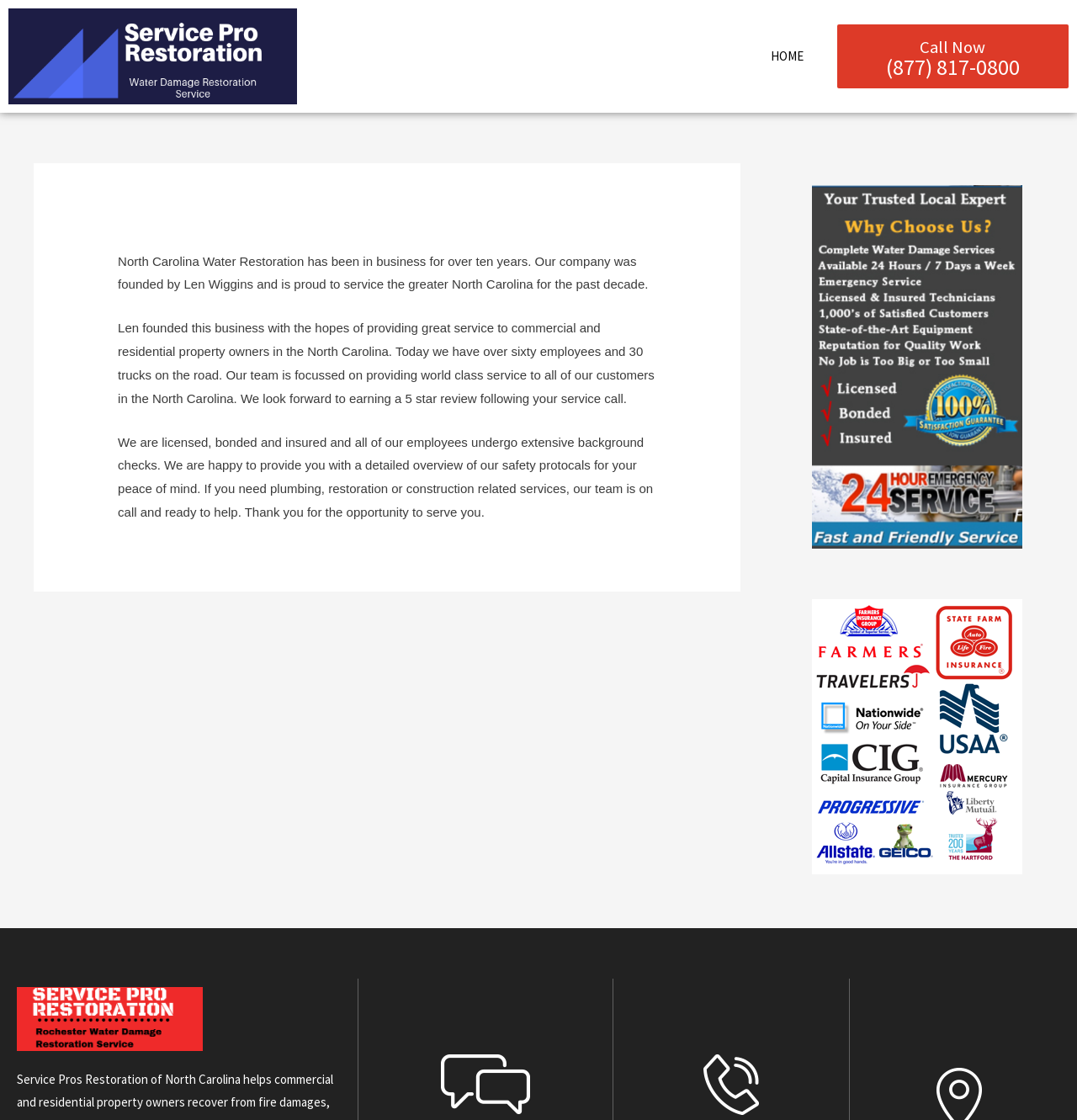What is the company's focus? Refer to the image and provide a one-word or short phrase answer.

Providing world-class service